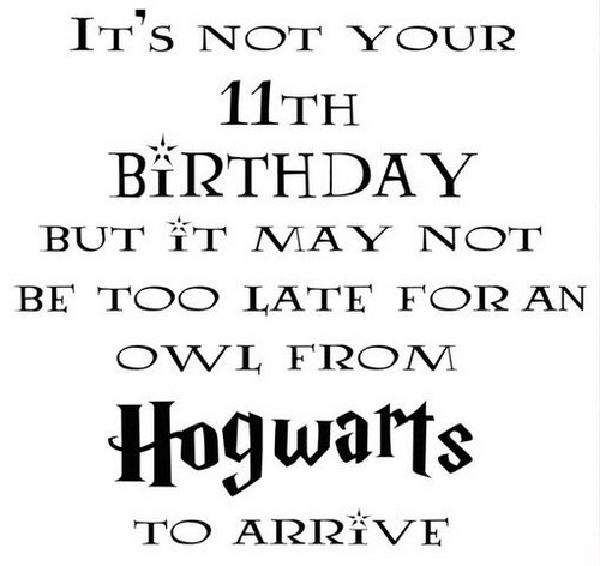Use the details in the image to answer the question thoroughly: 
What age is traditionally associated with receiving acceptance letters to Hogwarts?

According to the caption, young witches and wizards traditionally receive their acceptance letters to Hogwarts School of Witchcraft and Wizardry at the age of 11, which is why the message is excitedly referencing this iconic age.